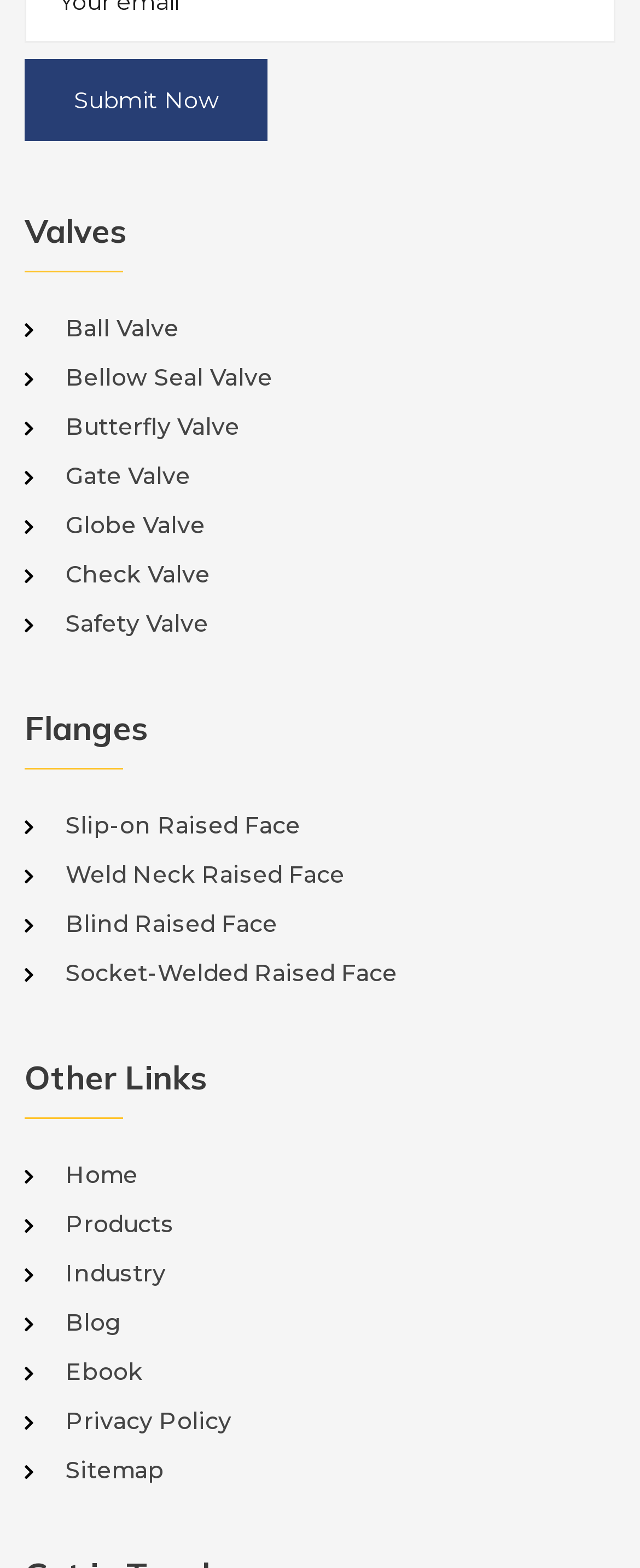Bounding box coordinates are specified in the format (top-left x, top-left y, bottom-right x, bottom-right y). All values are floating point numbers bounded between 0 and 1. Please provide the bounding box coordinate of the region this sentence describes: Databases

None